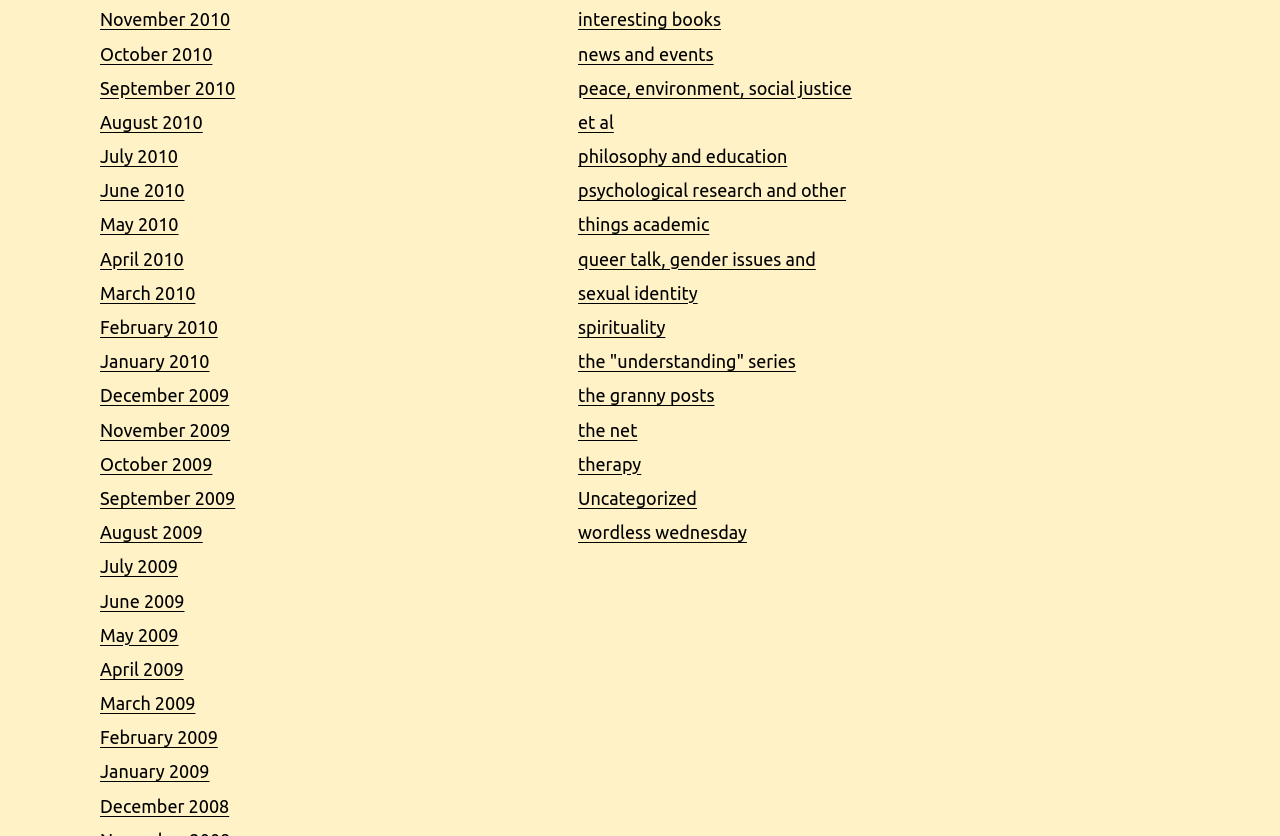Determine the bounding box coordinates of the clickable element to achieve the following action: 'read about interesting books'. Provide the coordinates as four float values between 0 and 1, formatted as [left, top, right, bottom].

[0.452, 0.011, 0.563, 0.035]